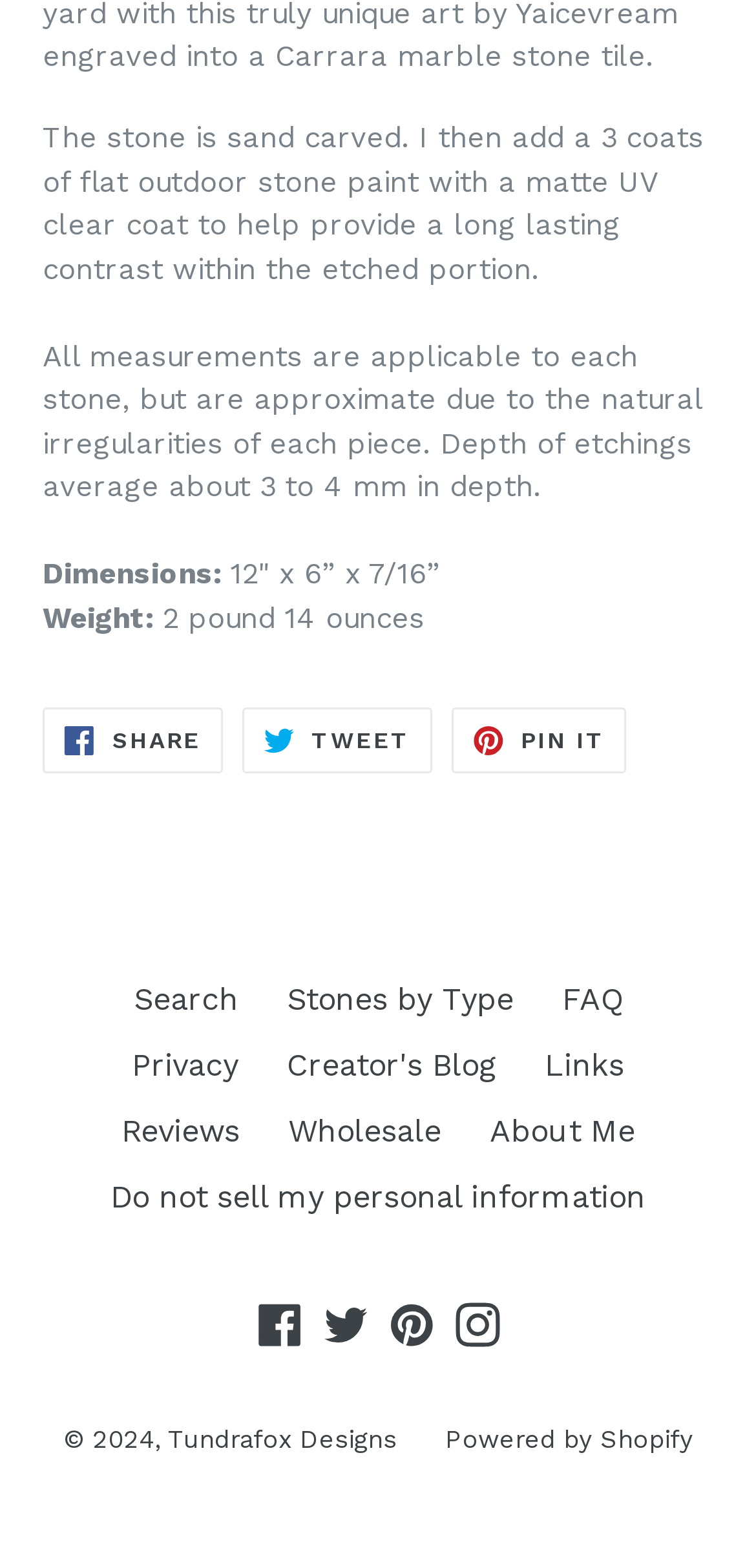Highlight the bounding box coordinates of the region I should click on to meet the following instruction: "View creator's blog".

[0.379, 0.668, 0.656, 0.691]